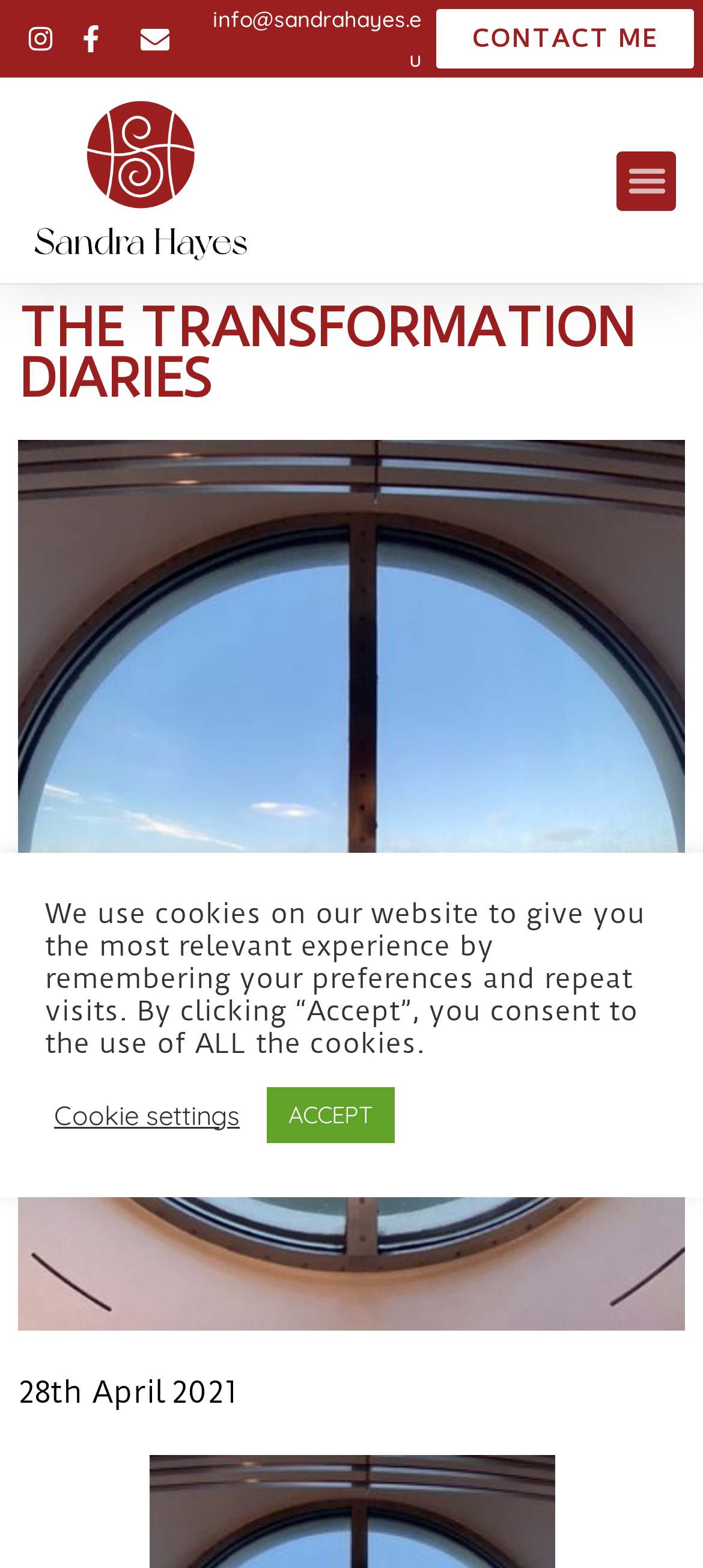How many buttons are there on the webpage?
Using the image as a reference, answer with just one word or a short phrase.

3